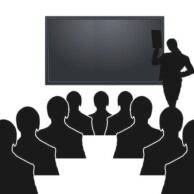Provide a one-word or one-phrase answer to the question:
What is the likely context of the training session?

Learning English or IELTS preparation